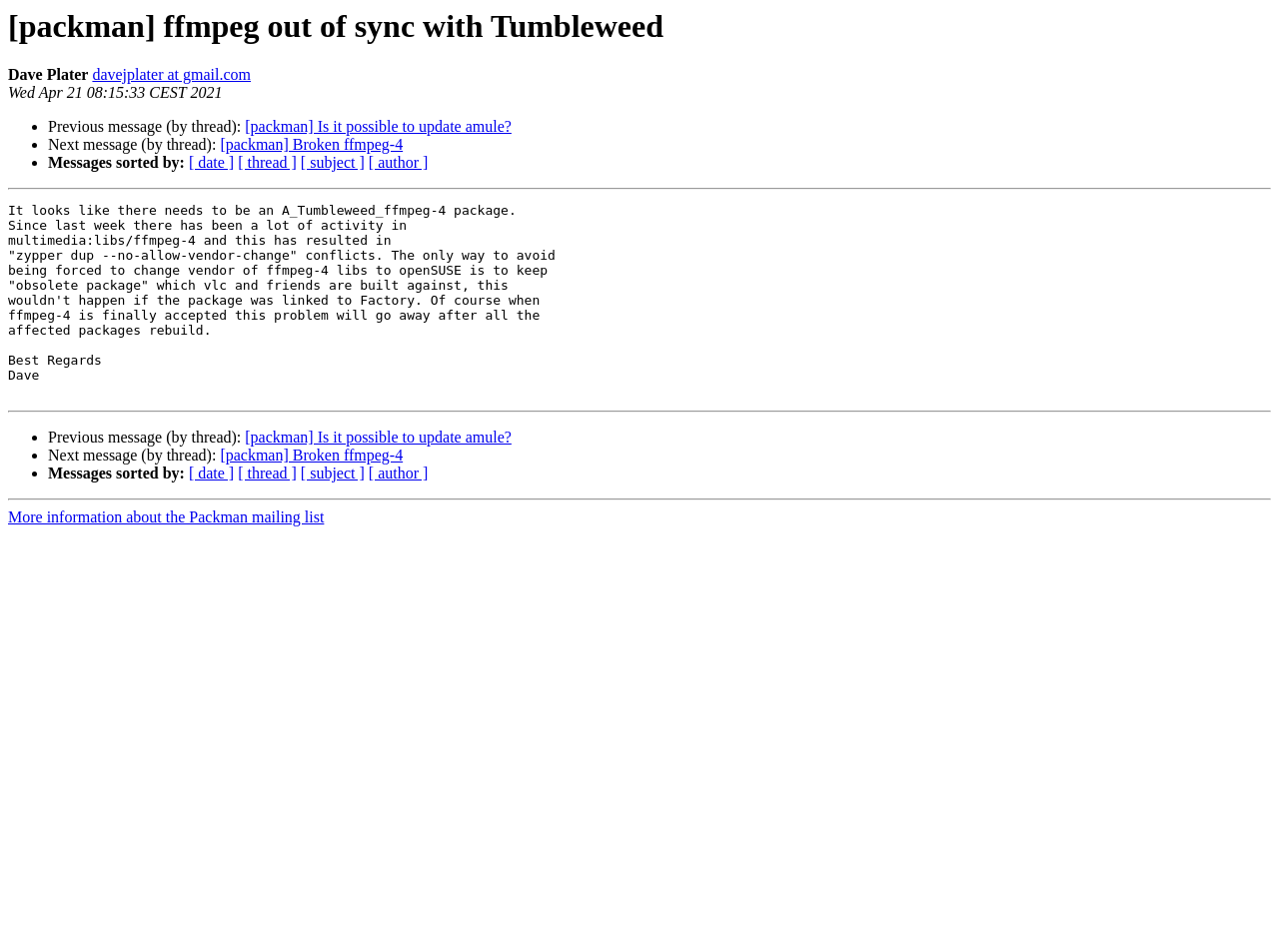Determine the coordinates of the bounding box for the clickable area needed to execute this instruction: "Get more information about the Packman mailing list".

[0.006, 0.535, 0.253, 0.552]